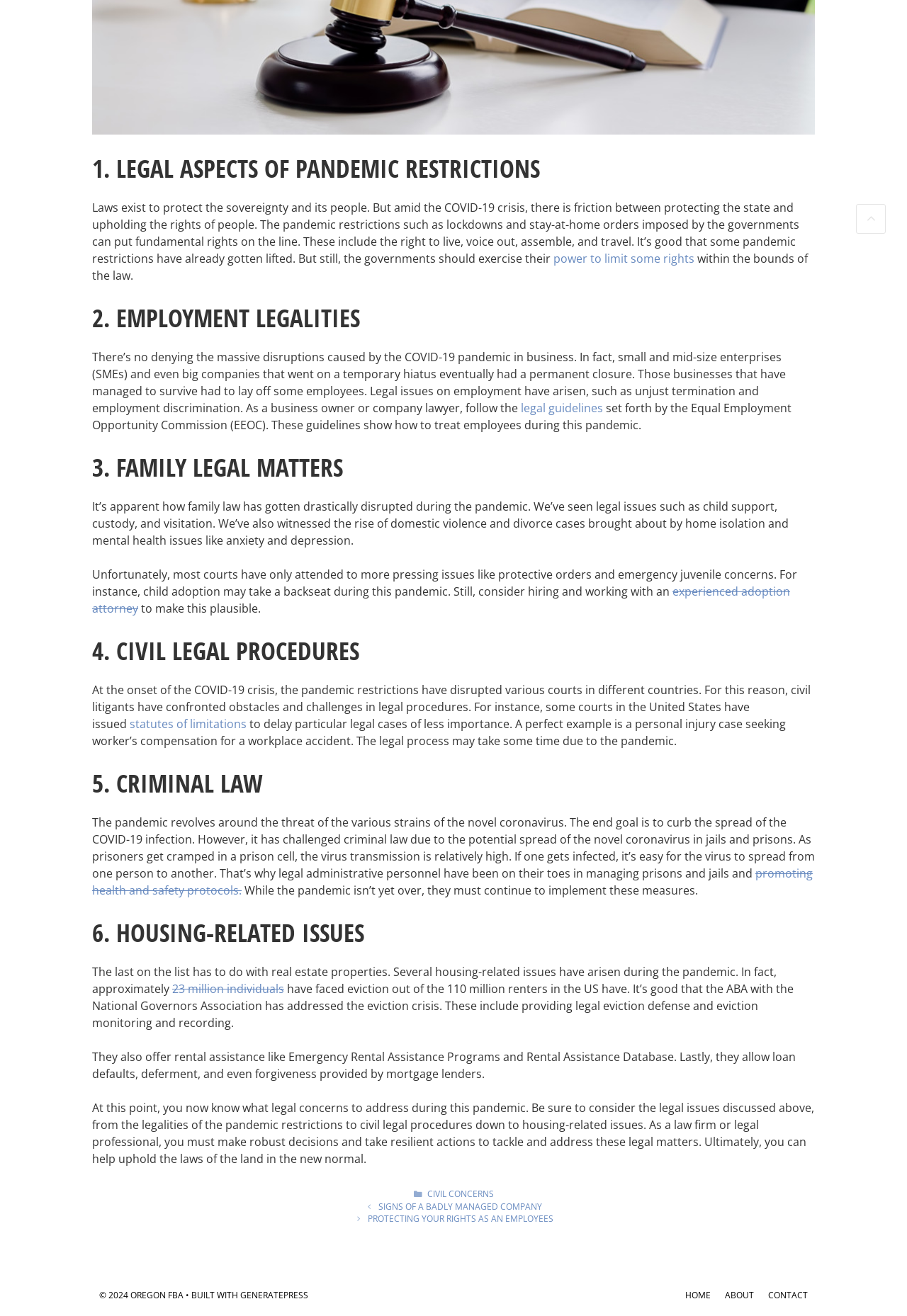Identify the bounding box coordinates of the region that needs to be clicked to carry out this instruction: "Hire an 'experienced adoption attorney'". Provide these coordinates as four float numbers ranging from 0 to 1, i.e., [left, top, right, bottom].

[0.102, 0.443, 0.871, 0.468]